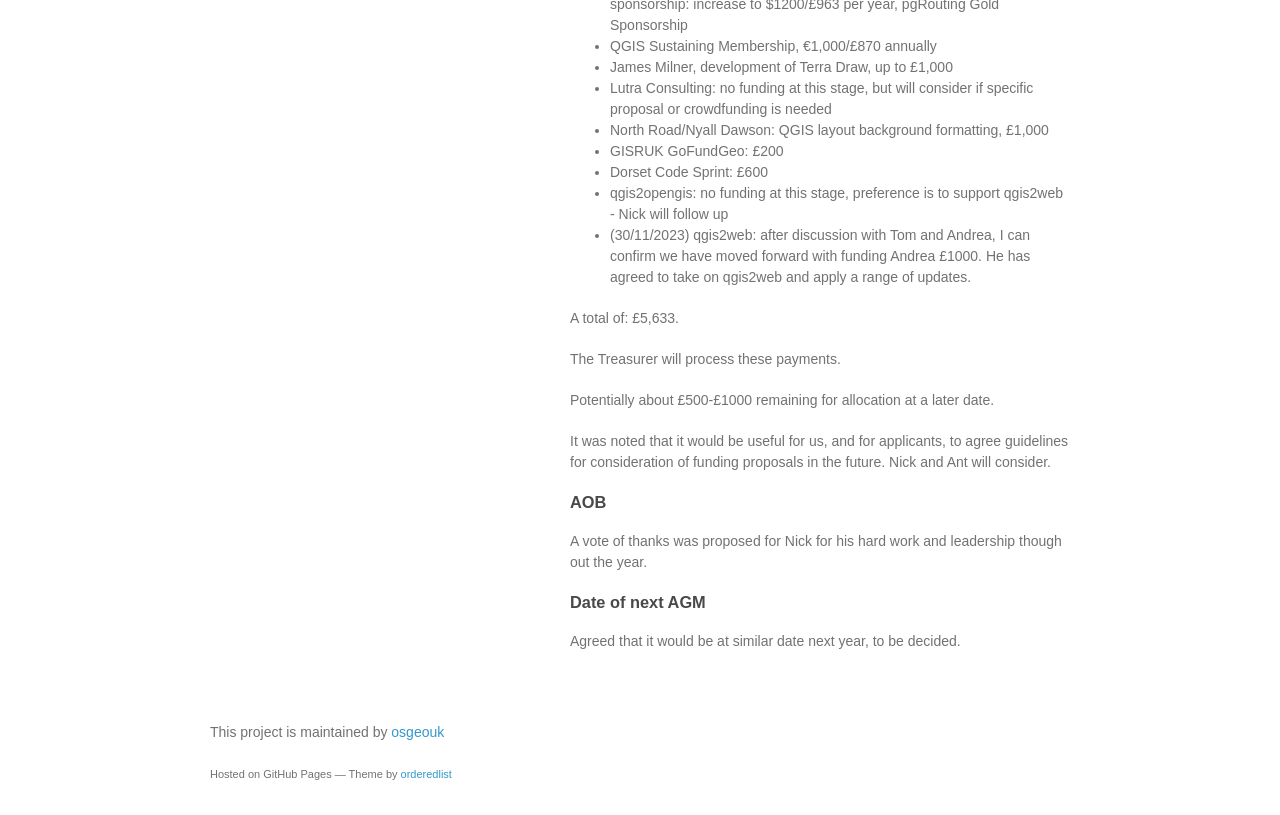Please reply with a single word or brief phrase to the question: 
What is the total amount of funding?

£5,633